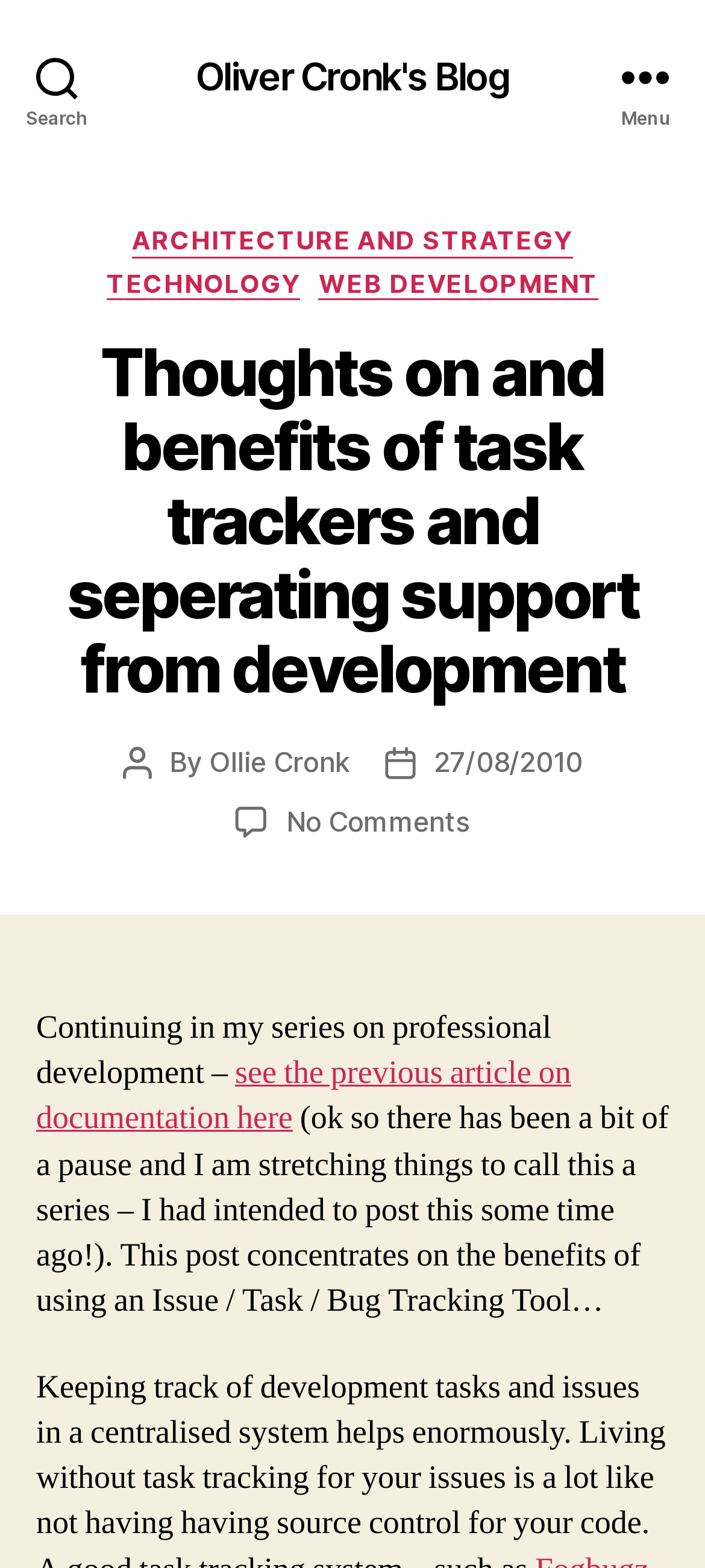Determine the bounding box coordinates of the clickable region to carry out the instruction: "View Copper RCA To 3.5 MM Jack Audio Video Cables For TV DVD RCA product".

None